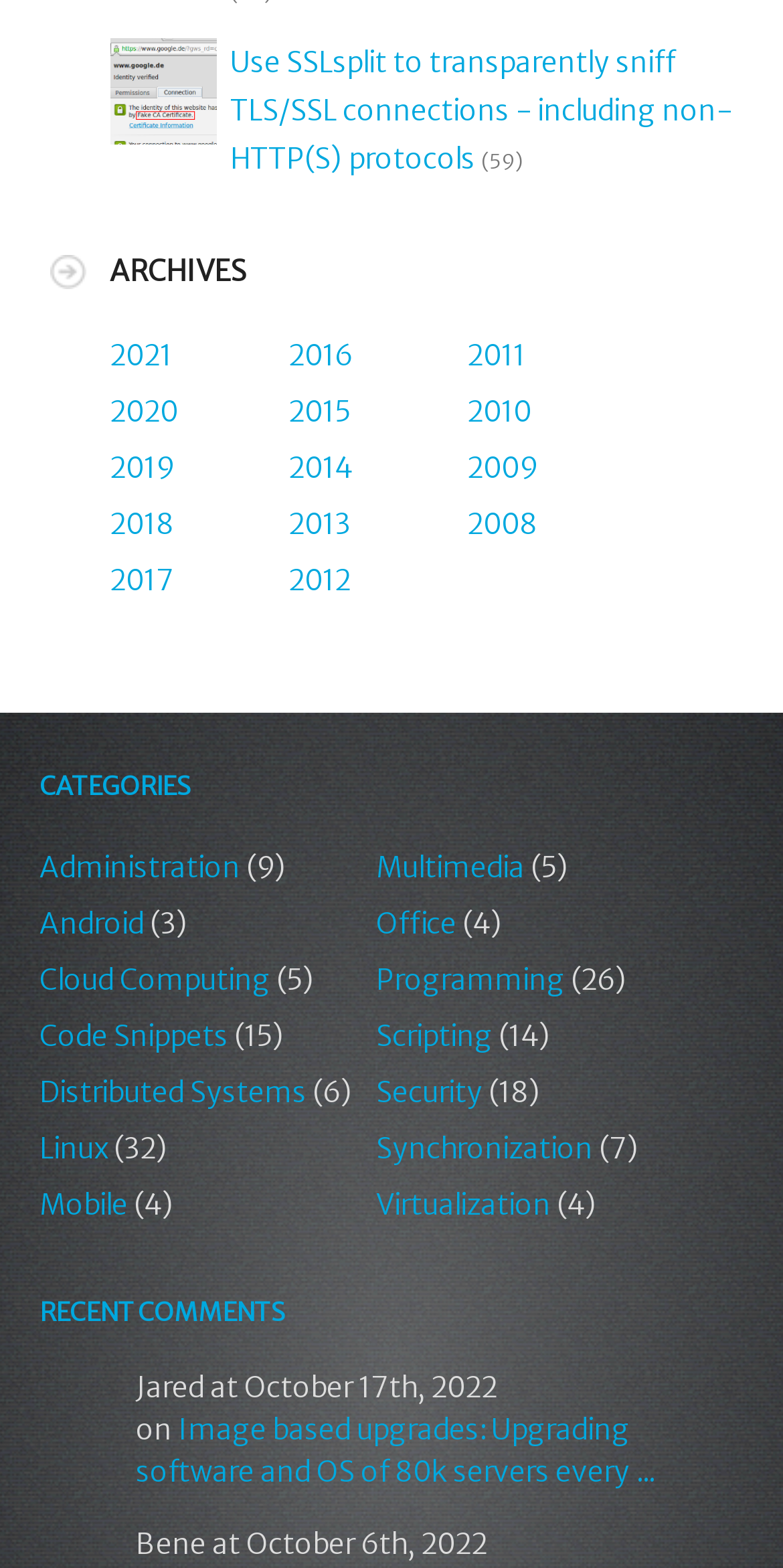What is the date of the latest comment?
Please interpret the details in the image and answer the question thoroughly.

I looked at the comments listed under 'RECENT COMMENTS' and found that the latest comment was made by 'Jared' at 'October 17th, 2022', which is indicated by the text 'at October 17th, 2022' next to the 'Jared' text.